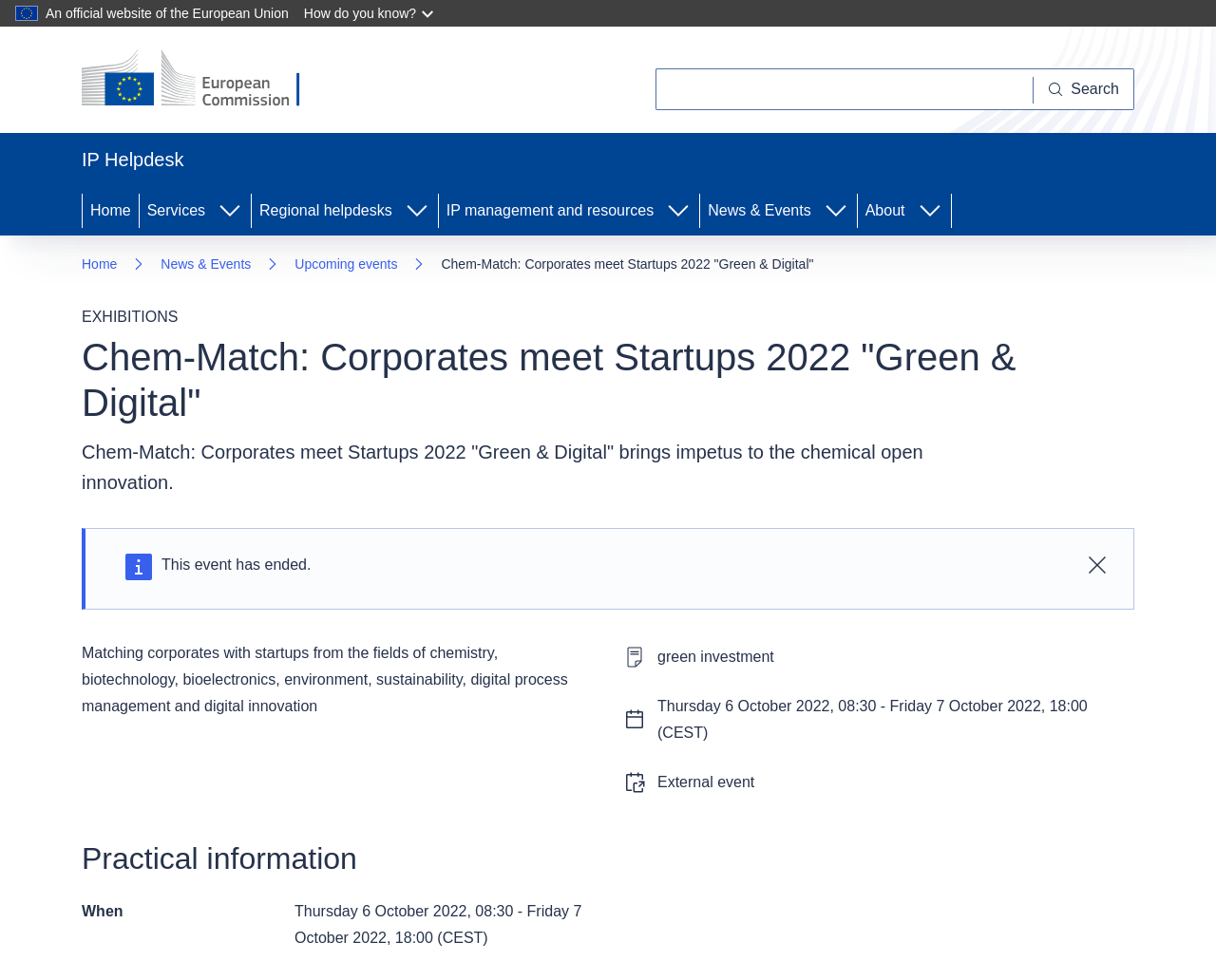Using the details in the image, give a detailed response to the question below:
Is the event still ongoing?

I found that the event is not ongoing by looking at the alert element that says 'This event has ended'.